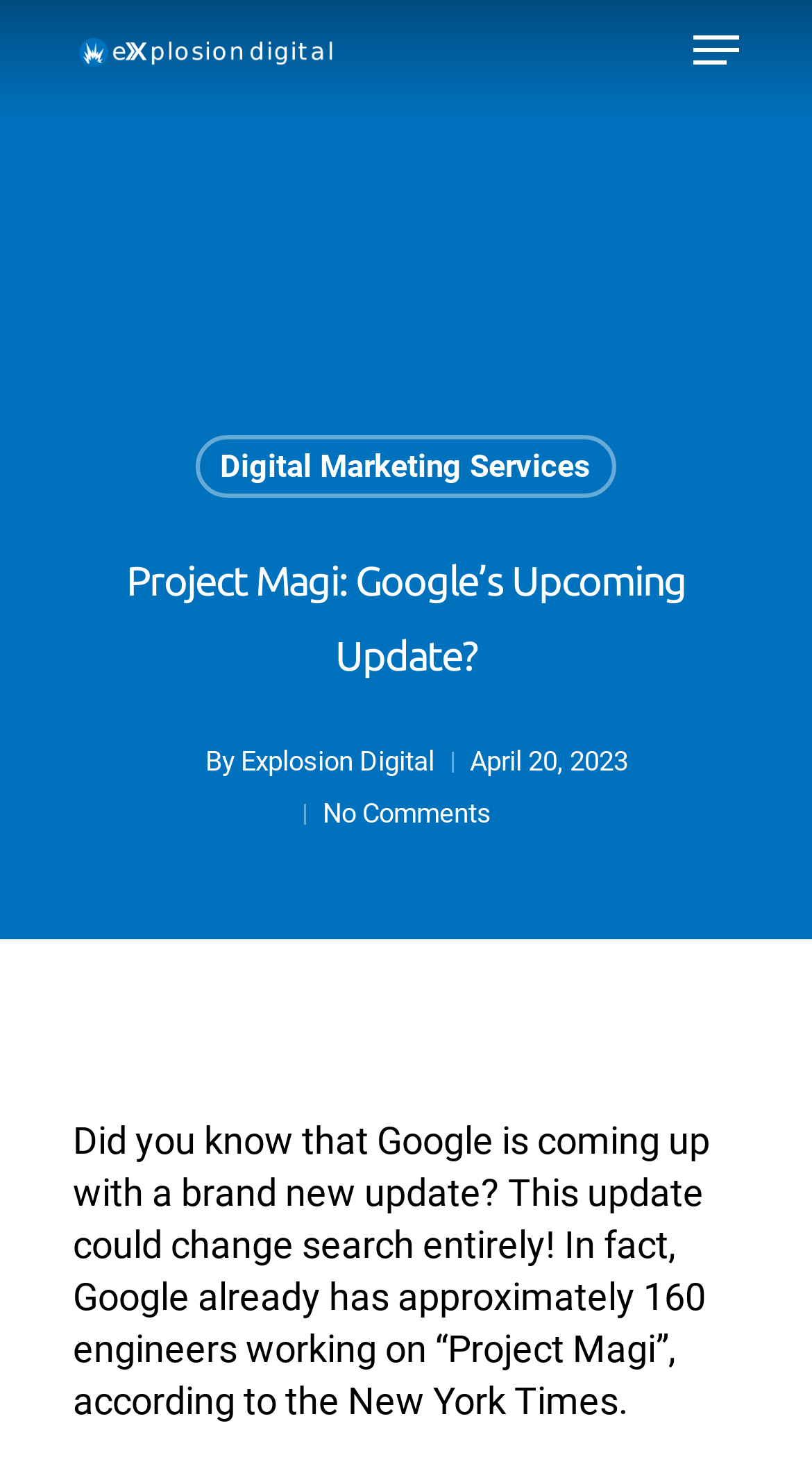Can you identify and provide the main heading of the webpage?

Project Magi: Google’s Upcoming Update?